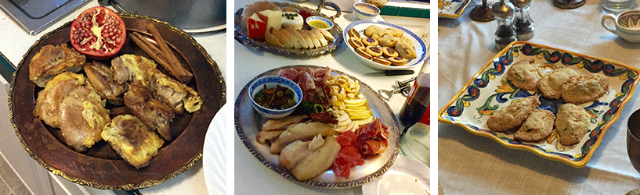Give a detailed account of the contents of the image.

The image showcases a diverse array of delectable dishes presented for the 2016 Buckston Birthday Feast. On the left, a beautifully arranged platter features succulent pieces of meat garnished with pomegranate and cinnamon sticks, highlighting the festive and historical essence of the event. The center plate displays a colorful assortment of cured meats, cheeses, fresh fruits, and an intriguing selection of pastries, all artfully arranged to entice the guests. On the right, another ornate platter holds a variety of baked goods, suggesting a delightful end to the meal or a treat to complement the feast. This celebration not only embraces the joy of food but also embodies a communal spirit, inviting participants to savor and share these culinary delights together.